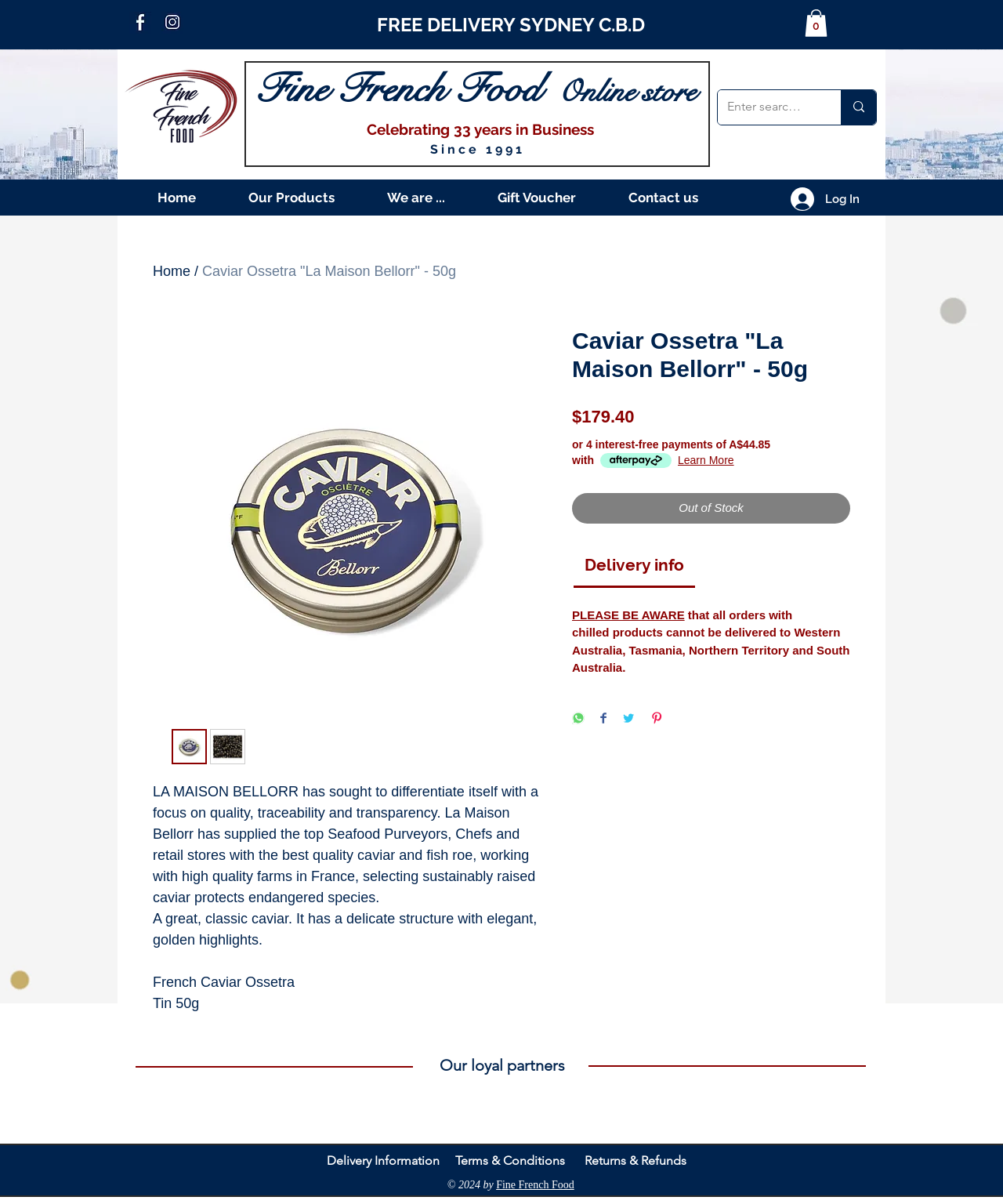What is the weight of the caviar tin?
Please provide a single word or phrase based on the screenshot.

50g